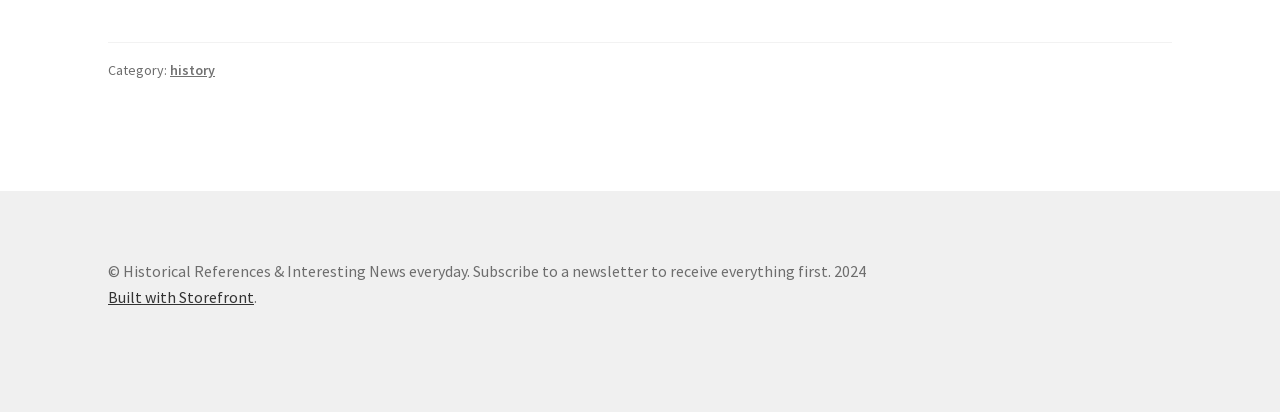Extract the bounding box coordinates for the described element: "Built with Storefront". The coordinates should be represented as four float numbers between 0 and 1: [left, top, right, bottom].

[0.084, 0.697, 0.198, 0.745]